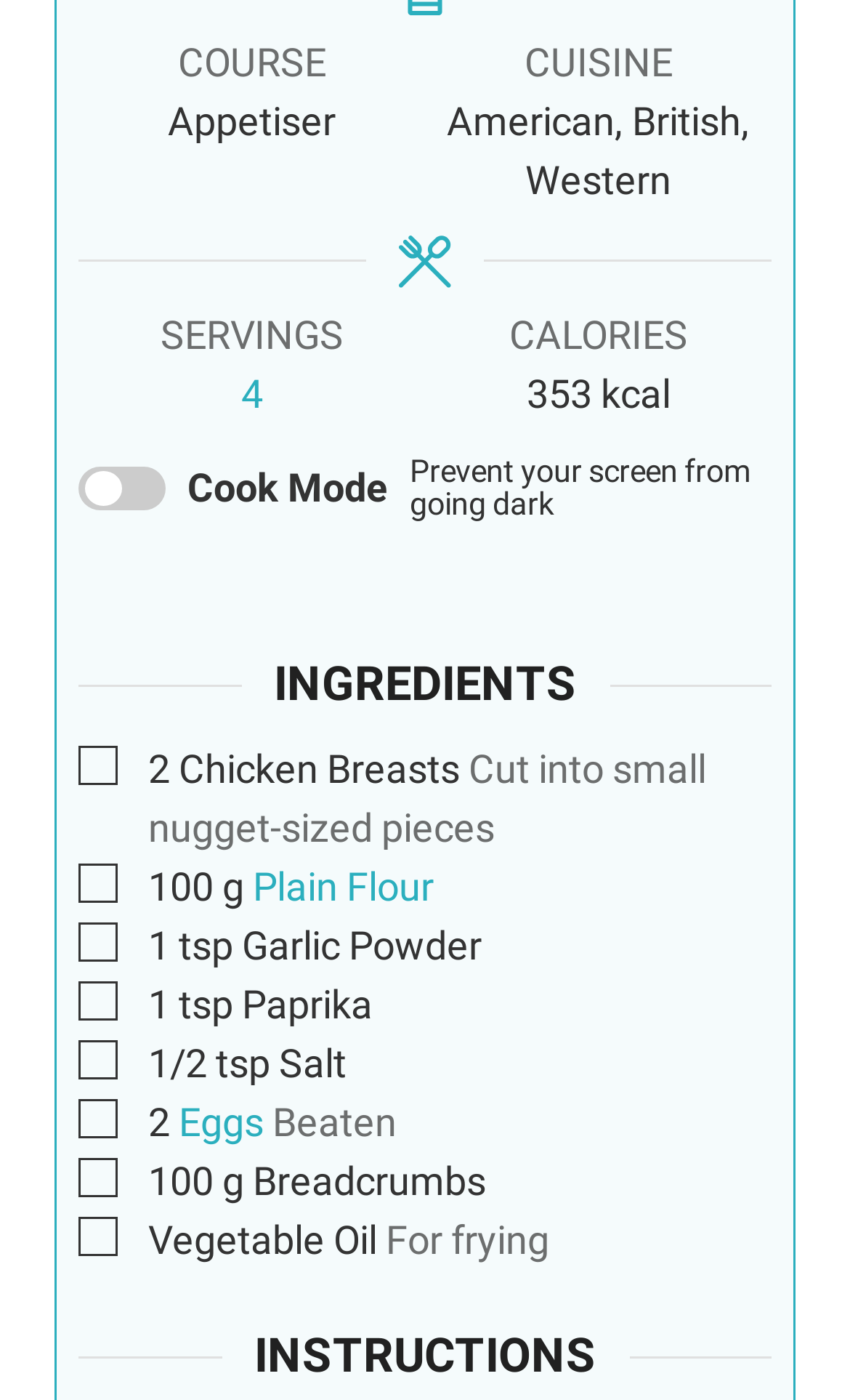Find the bounding box of the web element that fits this description: "Plain Flour".

[0.297, 0.552, 0.51, 0.585]